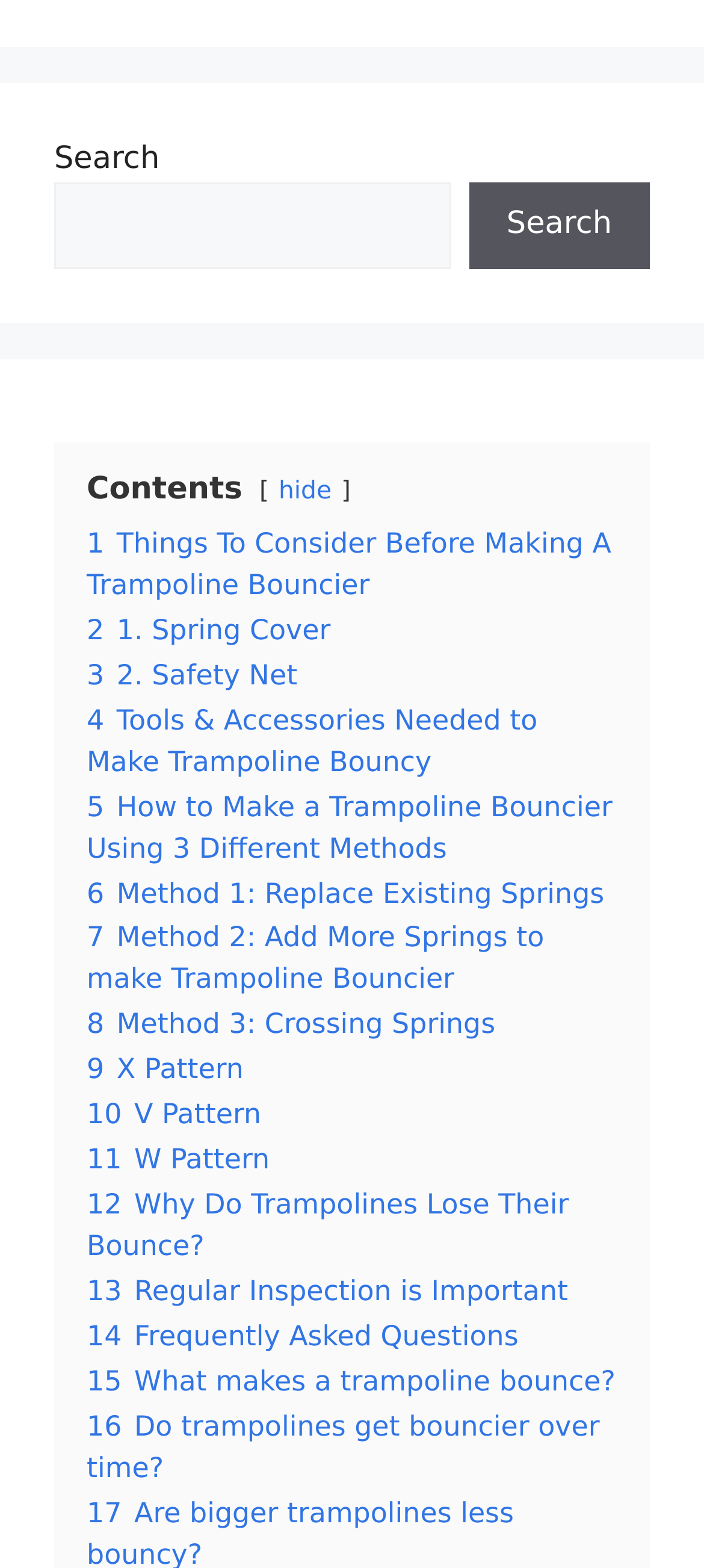Find the bounding box coordinates for the element that must be clicked to complete the instruction: "Click on 'Why Do Trampolines Lose Their Bounce?'". The coordinates should be four float numbers between 0 and 1, indicated as [left, top, right, bottom].

[0.123, 0.758, 0.808, 0.805]